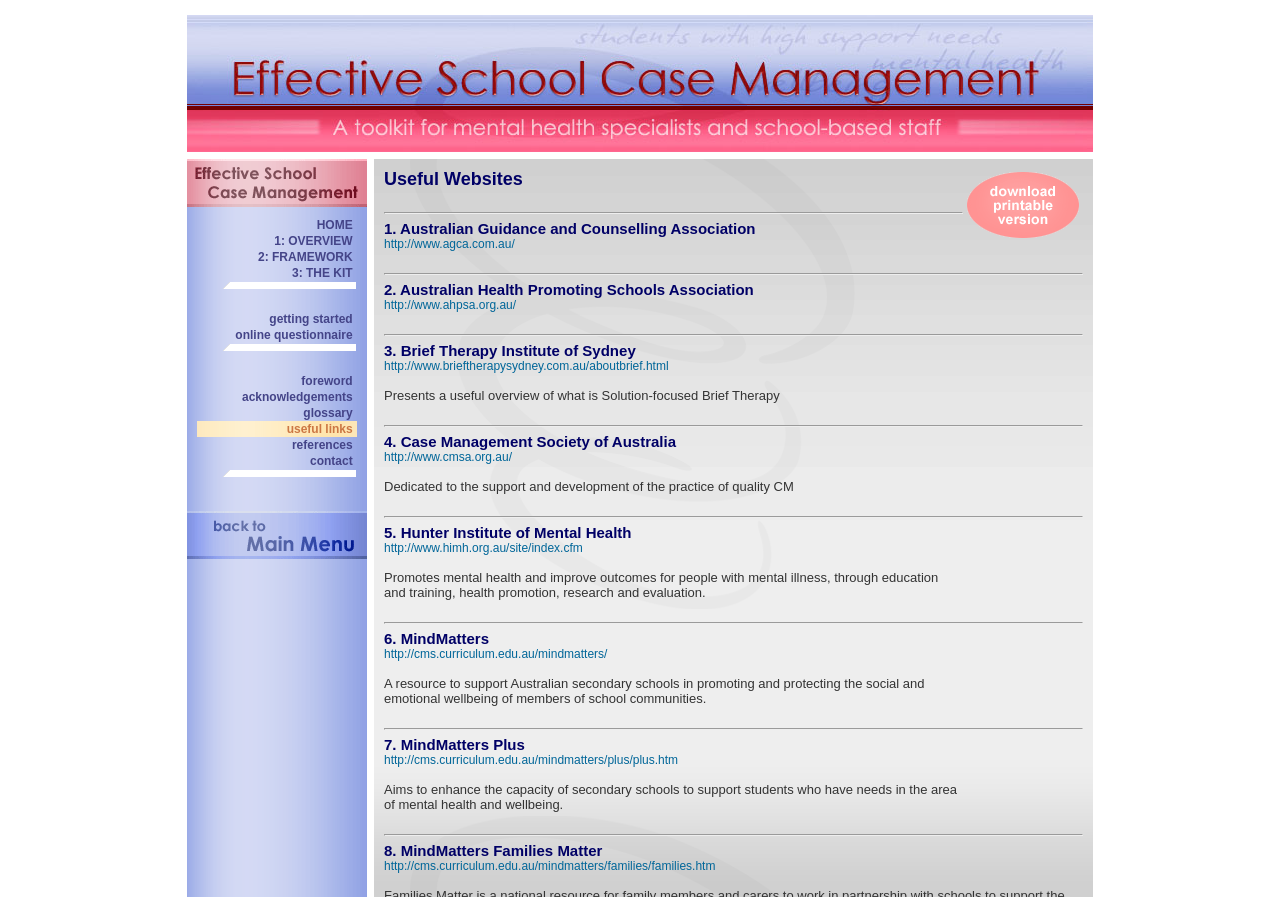Describe all the key features of the webpage in detail.

The webpage is titled "MindMatters Plus: Effective School Case Management". At the top, there is a row of elements, including two images and a table with multiple rows. The table contains a list of links, including "HOME", "1: OVERVIEW", "2: FRAMEWORK", "3: THE KIT", "getting started", "online questionnaire", "foreword", "acknowledgements", "glossary", "useful links", "references", and "contact". Each link is accompanied by a small image.

Below the table, there are two more links, each with an associated image. The first link has an image with a larger version of the same image to its right. The second link has an image with a smaller version of the same image above it.

Further down the page, there is a horizontal separator line, followed by a section with two blocks of text and links. The first block has the title "1. Australian Guidance and Counselling Association" and a link to "http://www.agca.com.au/". The second block has the title "2. Australian Health Promoting Schools Association" and a link to "http://www.ahpsa.org.au/". Each block is separated by a horizontal separator line.

Overall, the webpage appears to be a resource page for school case management, with links to various resources and organizations related to the topic.